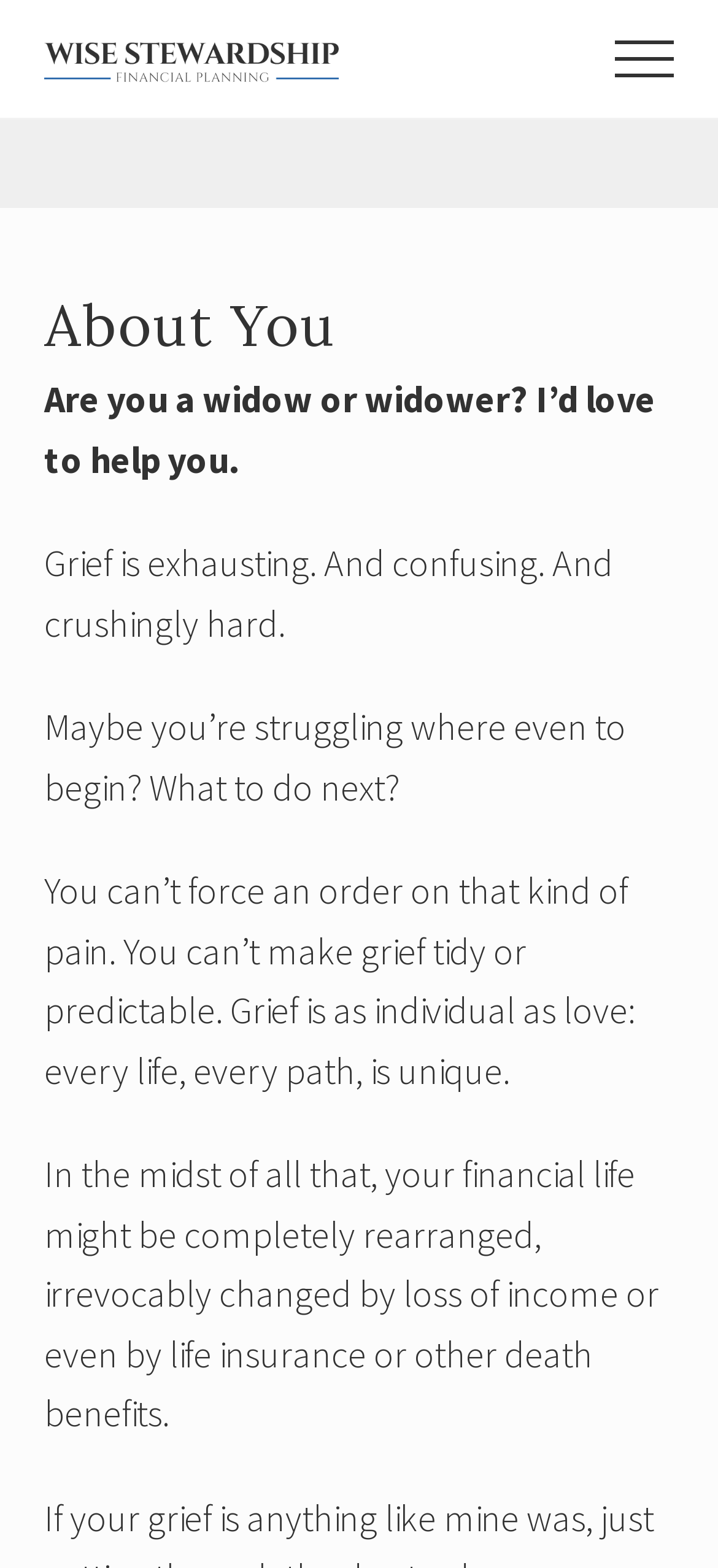Use the information in the screenshot to answer the question comprehensively: What is the purpose of the webpage?

The purpose of the webpage is to offer help and support to widows and widowers, as indicated by the text 'I’d love to help you' and the overall tone of the webpage.